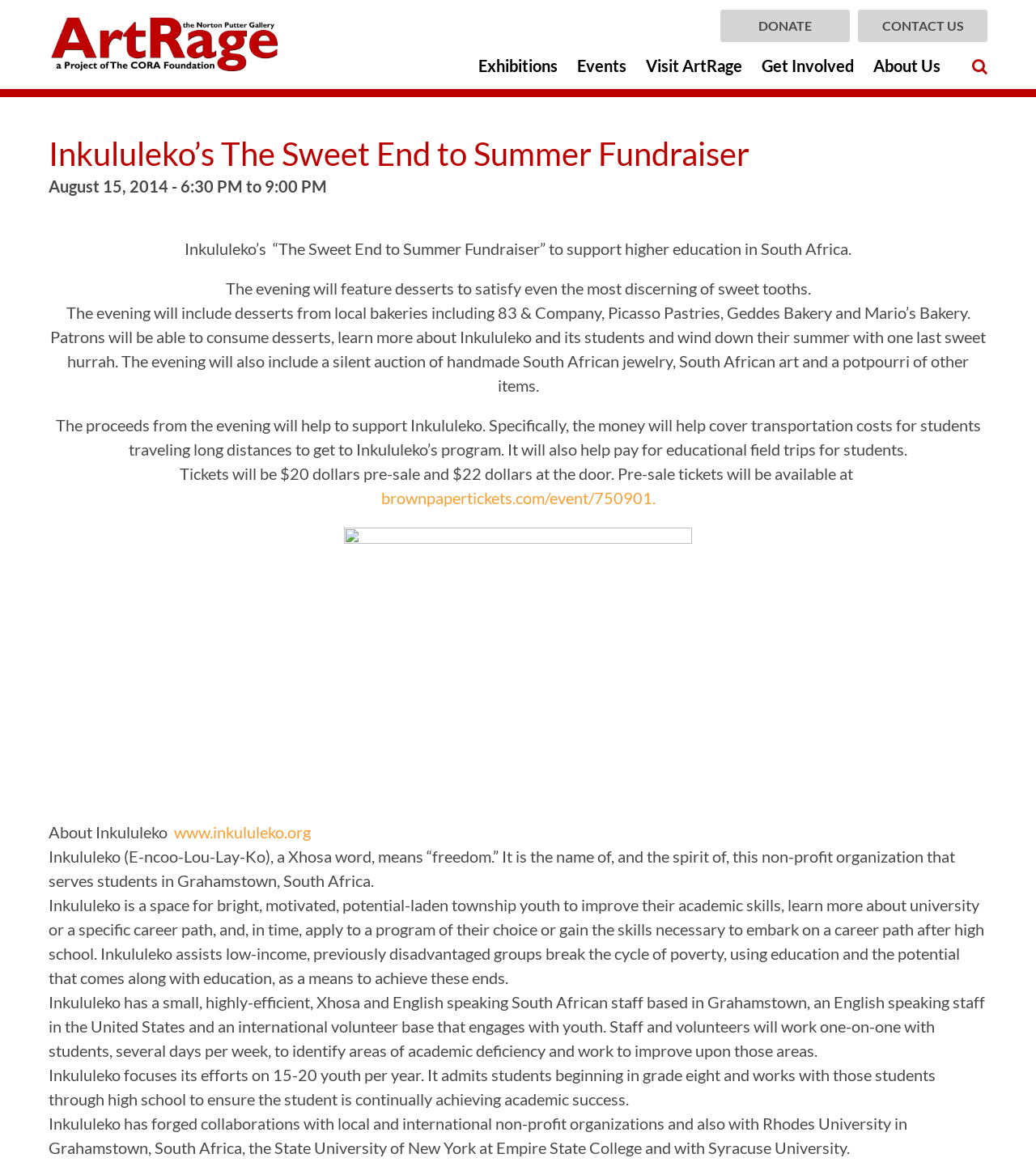Use the details in the image to answer the question thoroughly: 
What is the purpose of the fundraiser?

I found the answer by reading the text 'Inkululeko’s “The Sweet End to Summer Fundraiser” to support higher education in South Africa.' which explains the purpose of the fundraiser.